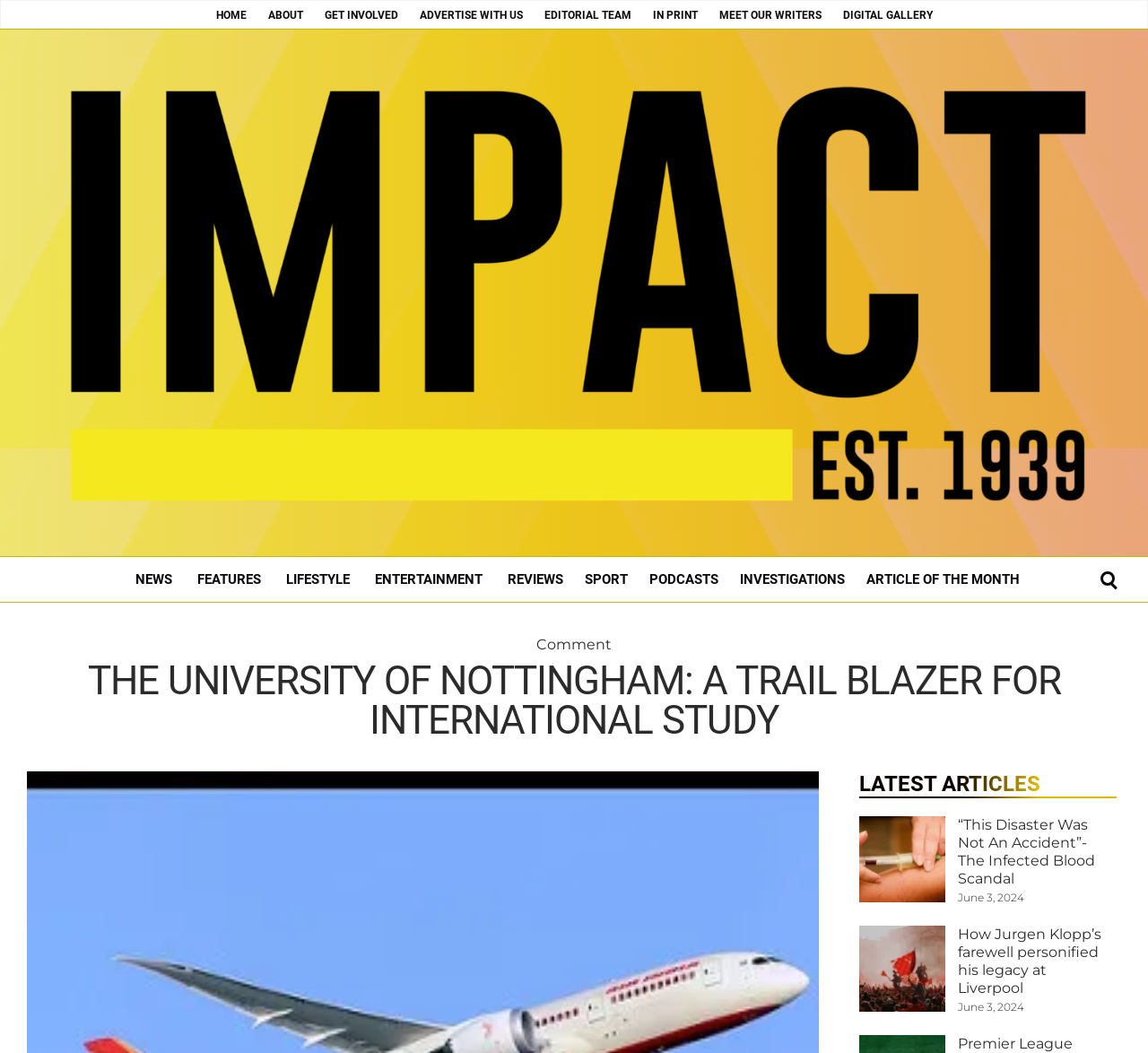Can you show the bounding box coordinates of the region to click on to complete the task described in the instruction: "read about the university"?

[0.233, 0.009, 0.264, 0.02]